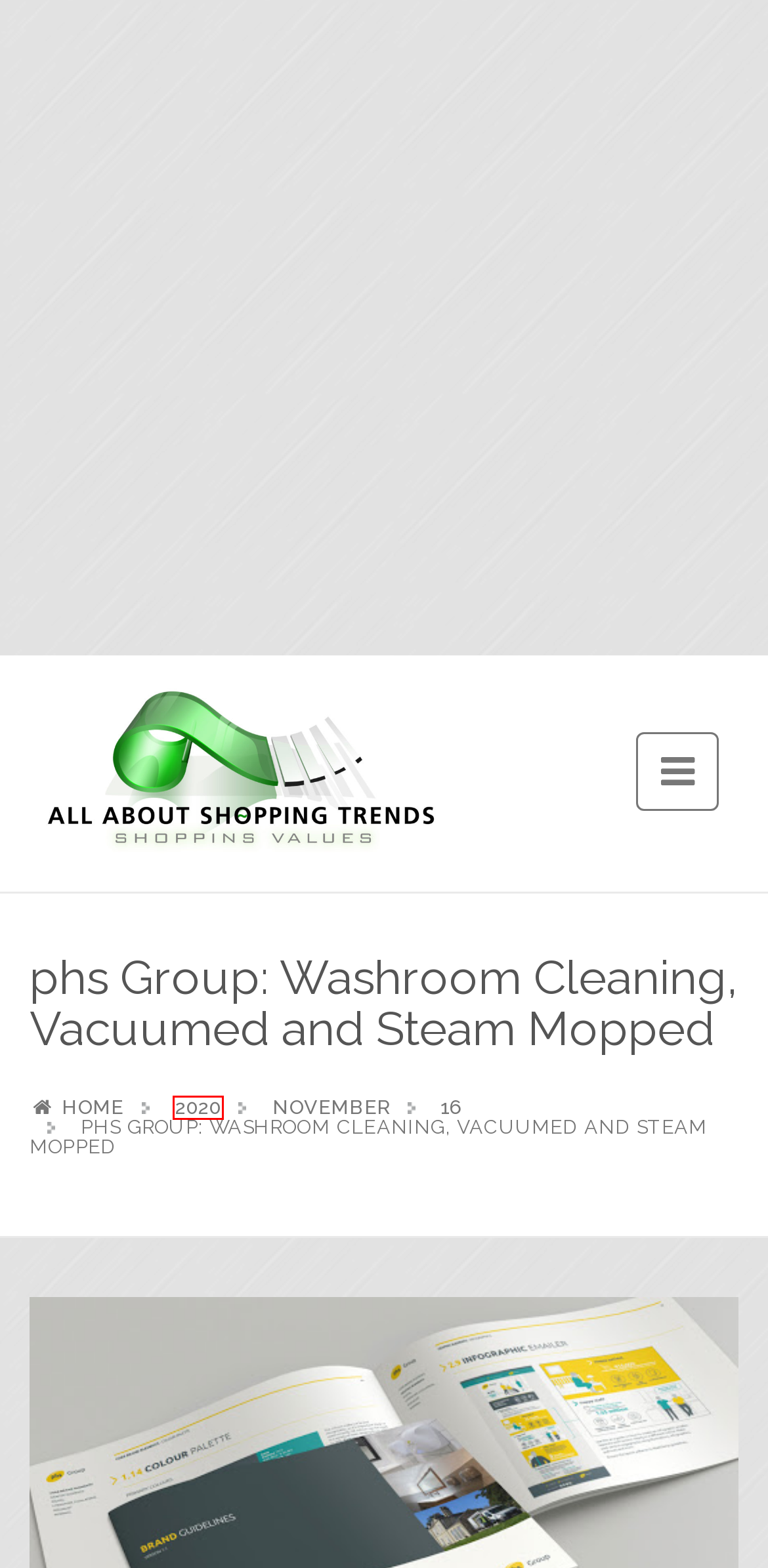You have been given a screenshot of a webpage, where a red bounding box surrounds a UI element. Identify the best matching webpage description for the page that loads after the element in the bounding box is clicked. Options include:
A. phs Specialist in Washroom, Healthcare & Floorcare Hygiene
B. Tu dentista en Las Palmas de Gran Canaria | Clínica Dental López Quevedo
C. All About Shopping Trends - Shopping Values
D. November 2020 - All About Shopping Trends
E. SIS4D > AGEN MASTER TOGEL TERPERCAYA DI INDONESIA
F. 2020 - All About Shopping Trends
G. LUXURY111: Trusted Link Login Luxury 111 Official Resmi
H. November 16, 2020 - All About Shopping Trends

F